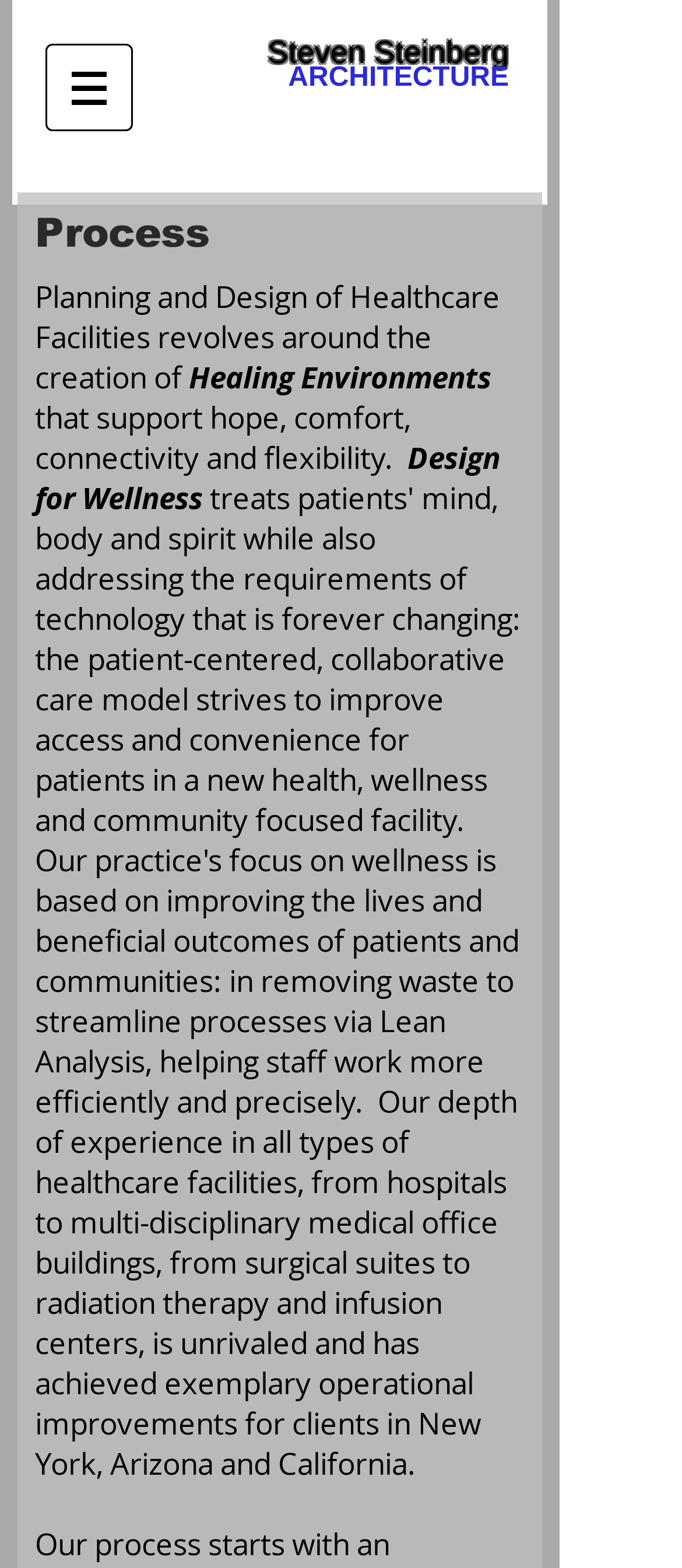Find the bounding box coordinates of the UI element according to this description: "ARCHITECTURE".

[0.423, 0.04, 0.746, 0.059]